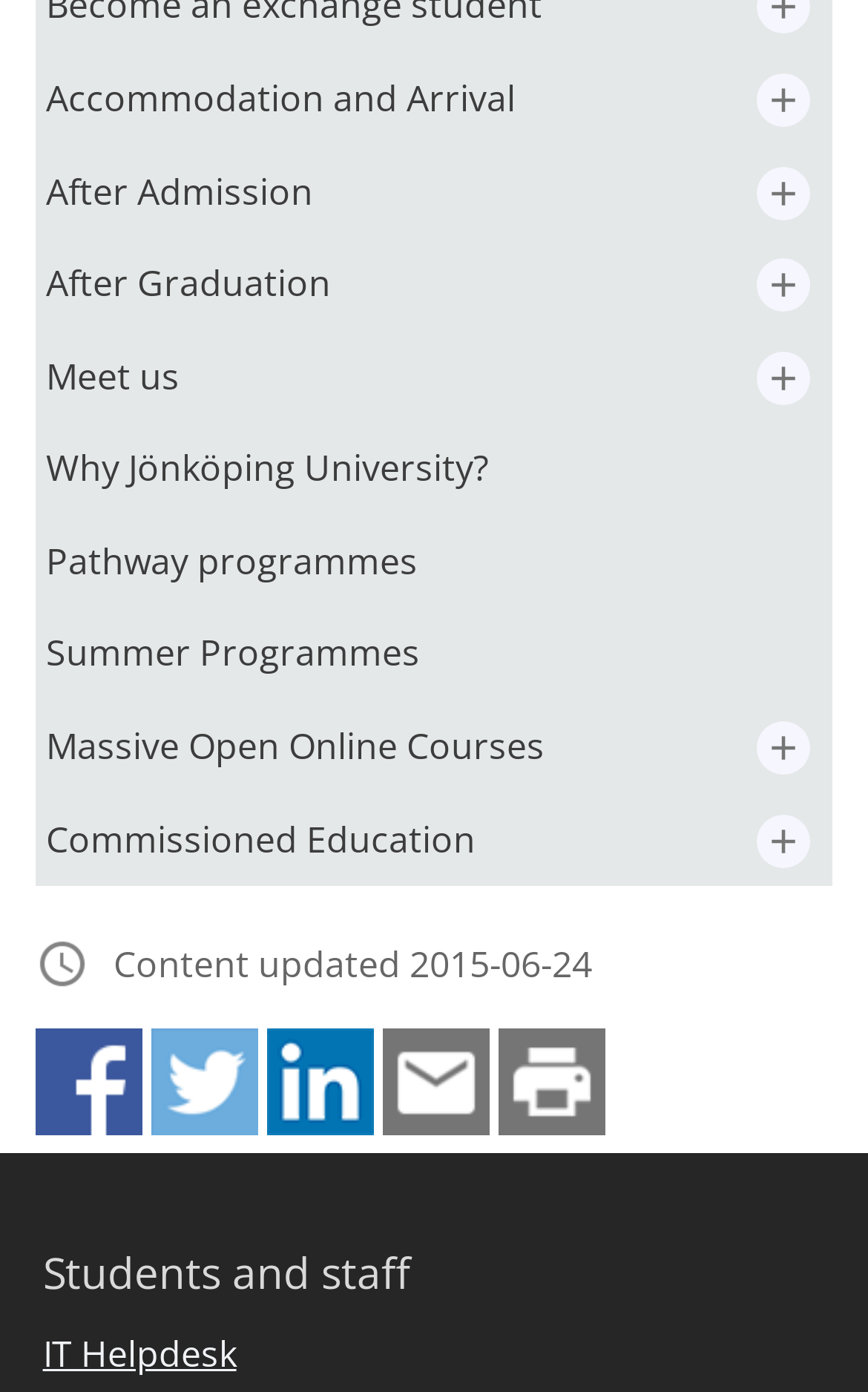Locate the bounding box coordinates of the element that should be clicked to fulfill the instruction: "View Pathway programmes information".

[0.041, 0.37, 0.742, 0.436]